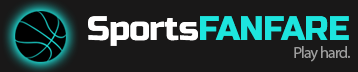What is the slogan of SportsFanfare?
Kindly give a detailed and elaborate answer to the question.

The image shows the slogan 'Play hard.' written below the main text, which reflects the brand's commitment to competitive spirit and passion for athletic pursuits.